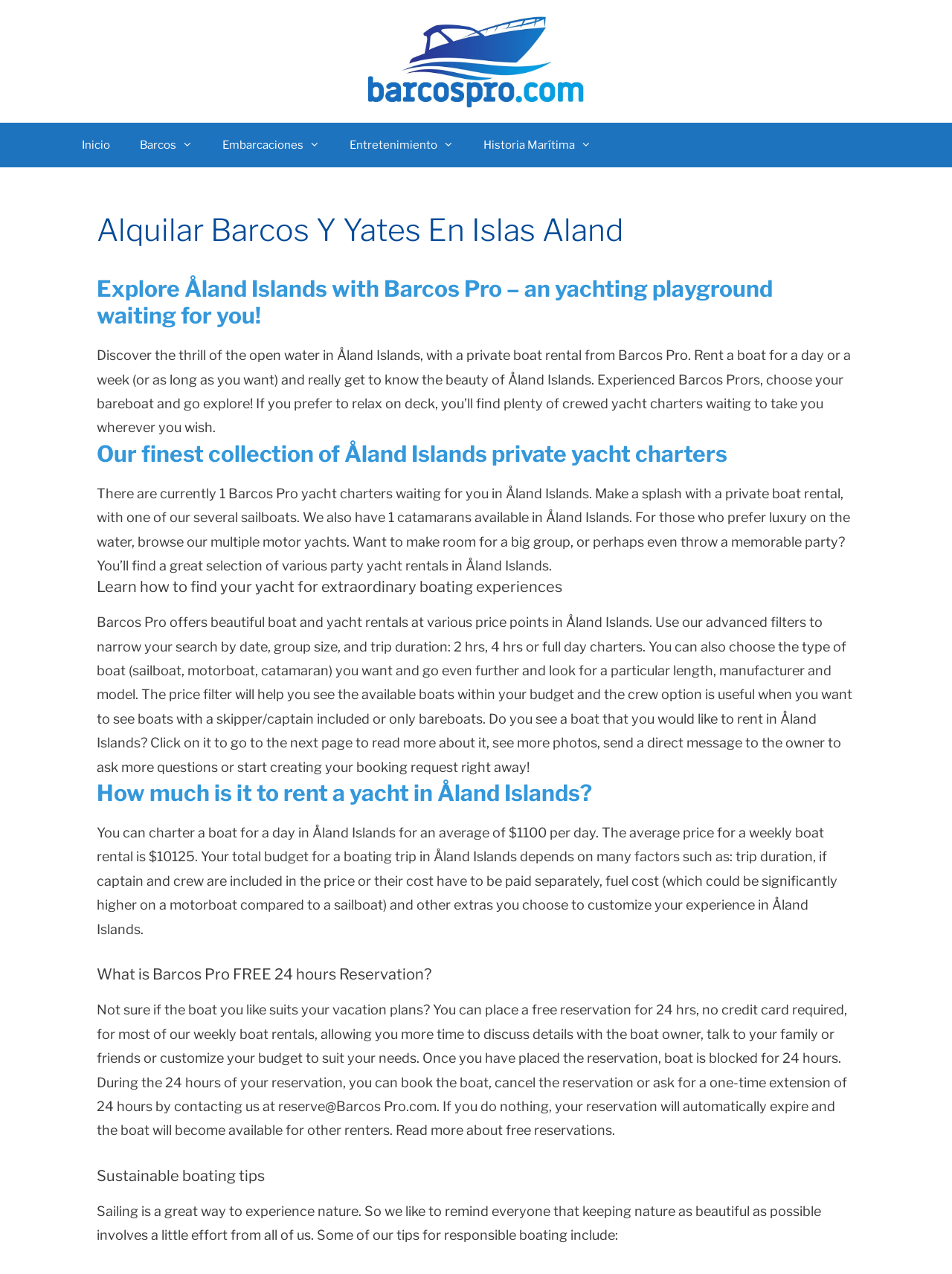Craft a detailed narrative of the webpage's structure and content.

The webpage is about renting boats and yachts in Åland Islands through Barcos Pro. At the top, there is a banner with the website's logo and a navigation menu with links to different sections of the website. 

Below the navigation menu, there is a heading that reads "Alquilar Barcos Y Yates En Islas Aland" (Rent Boats and Yachts in Åland Islands). The main content of the webpage is divided into several sections. 

The first section introduces the concept of renting a private boat in Åland Islands, highlighting the thrill of exploring the open water and the flexibility of renting a boat for a day or a week. 

The next section showcases the collection of private yacht charters available in Åland Islands, with options ranging from sailboats to motor yachts and party yacht rentals. 

The following section provides guidance on how to find the perfect yacht for an extraordinary boating experience, with filters to narrow down the search by date, group size, trip duration, and boat type. 

The webpage also provides information on the cost of renting a yacht in Åland Islands, with an average daily rate of $1100 and a weekly rate of $10125. The total budget for a boating trip depends on various factors, including trip duration, captain and crew costs, fuel costs, and extras. 

Additionally, the webpage explains Barcos Pro's free 24-hour reservation policy, which allows users to reserve a boat without committing to a booking. 

Finally, there is a section on sustainable boating tips, encouraging responsible boating practices to preserve the natural beauty of Åland Islands.